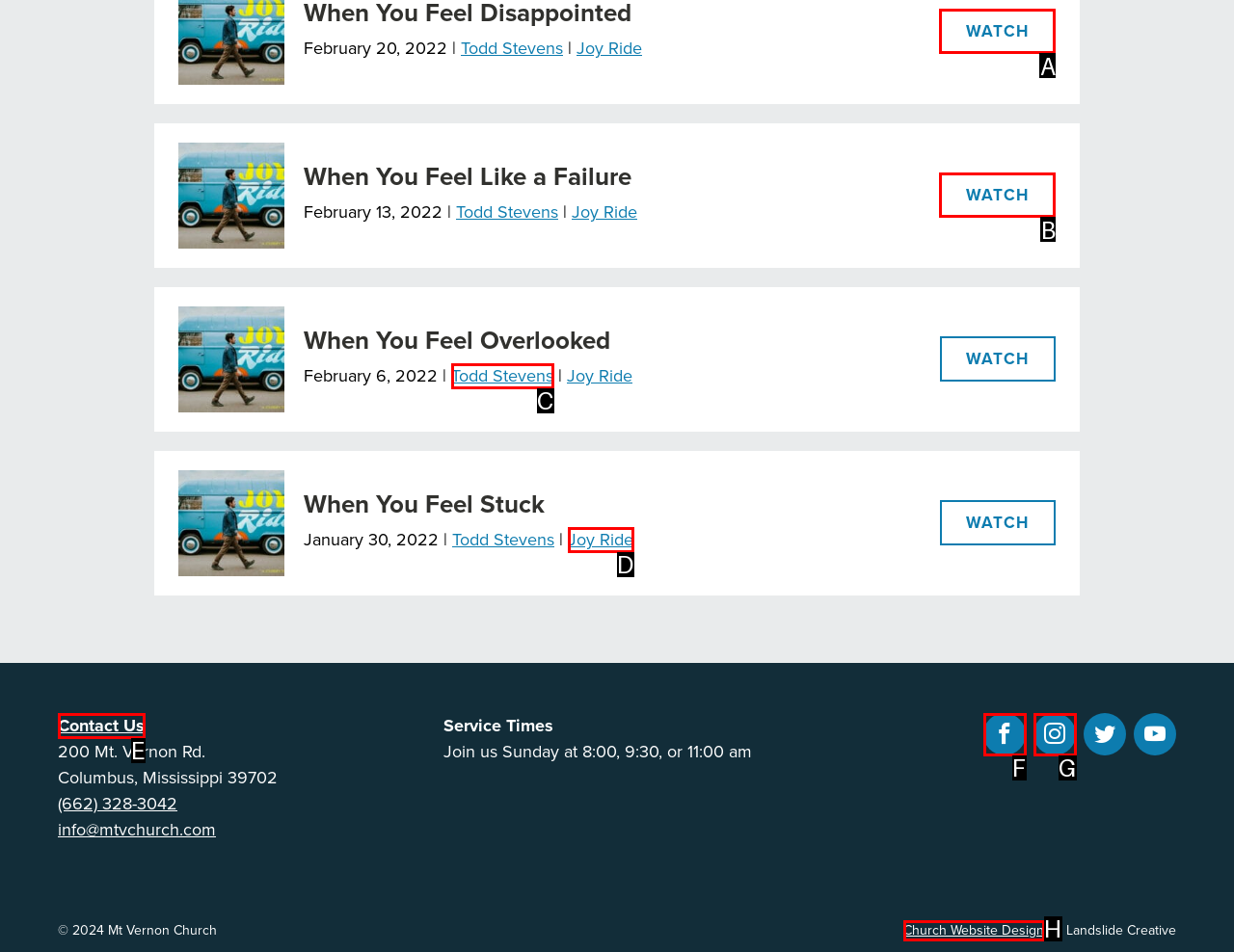From the options presented, which lettered element matches this description: Church Website Design
Reply solely with the letter of the matching option.

H